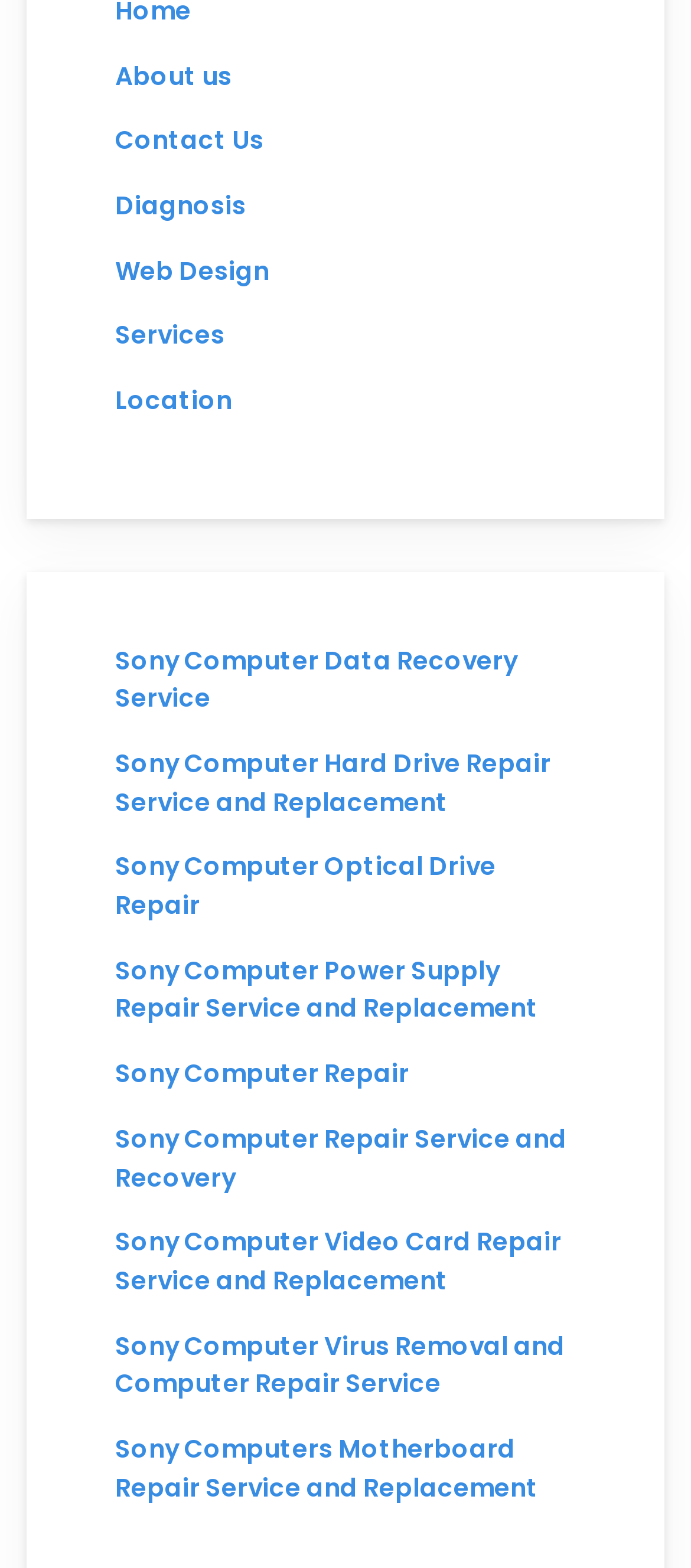Locate the bounding box coordinates of the clickable area needed to fulfill the instruction: "Check Sony computer repair services".

[0.167, 0.673, 0.592, 0.696]